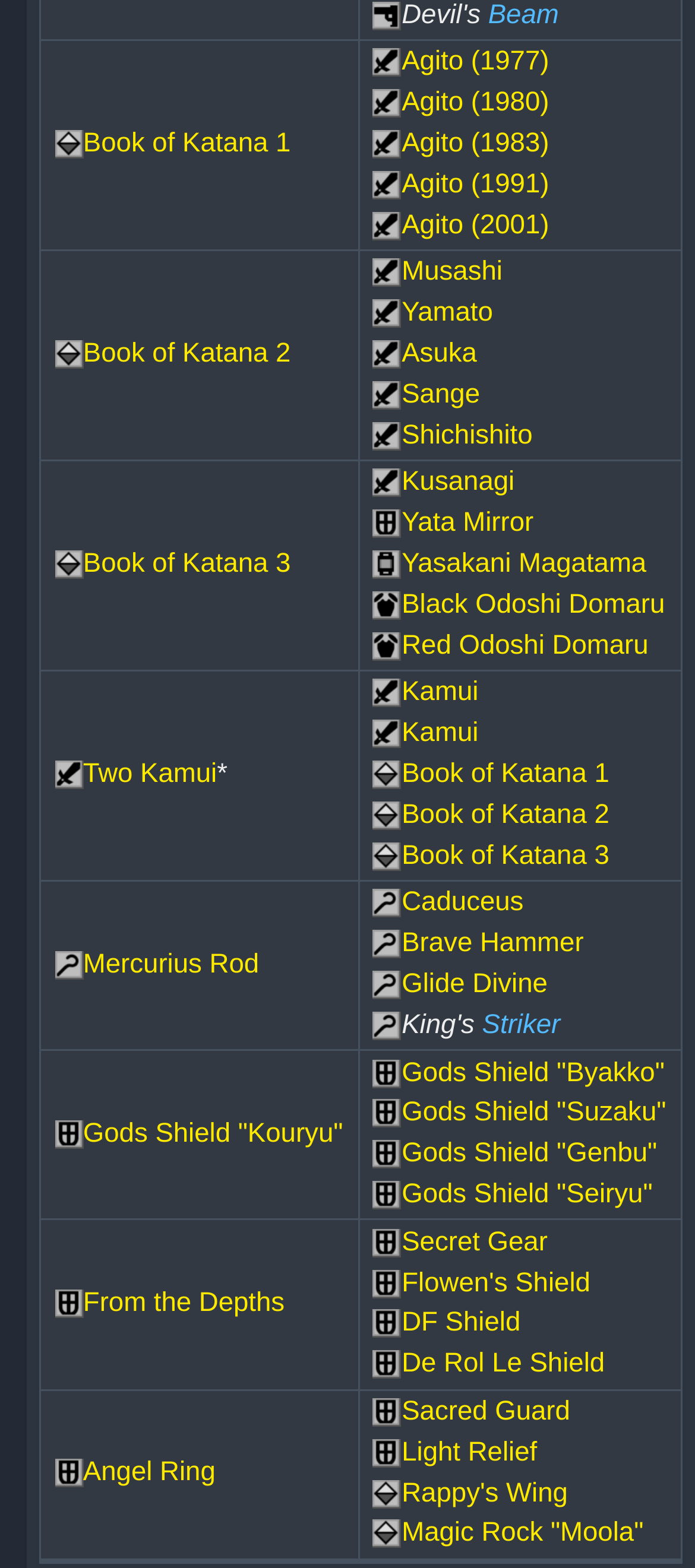Please find the bounding box coordinates of the element that you should click to achieve the following instruction: "access Two Kamui". The coordinates should be presented as four float numbers between 0 and 1: [left, top, right, bottom].

[0.12, 0.484, 0.312, 0.503]